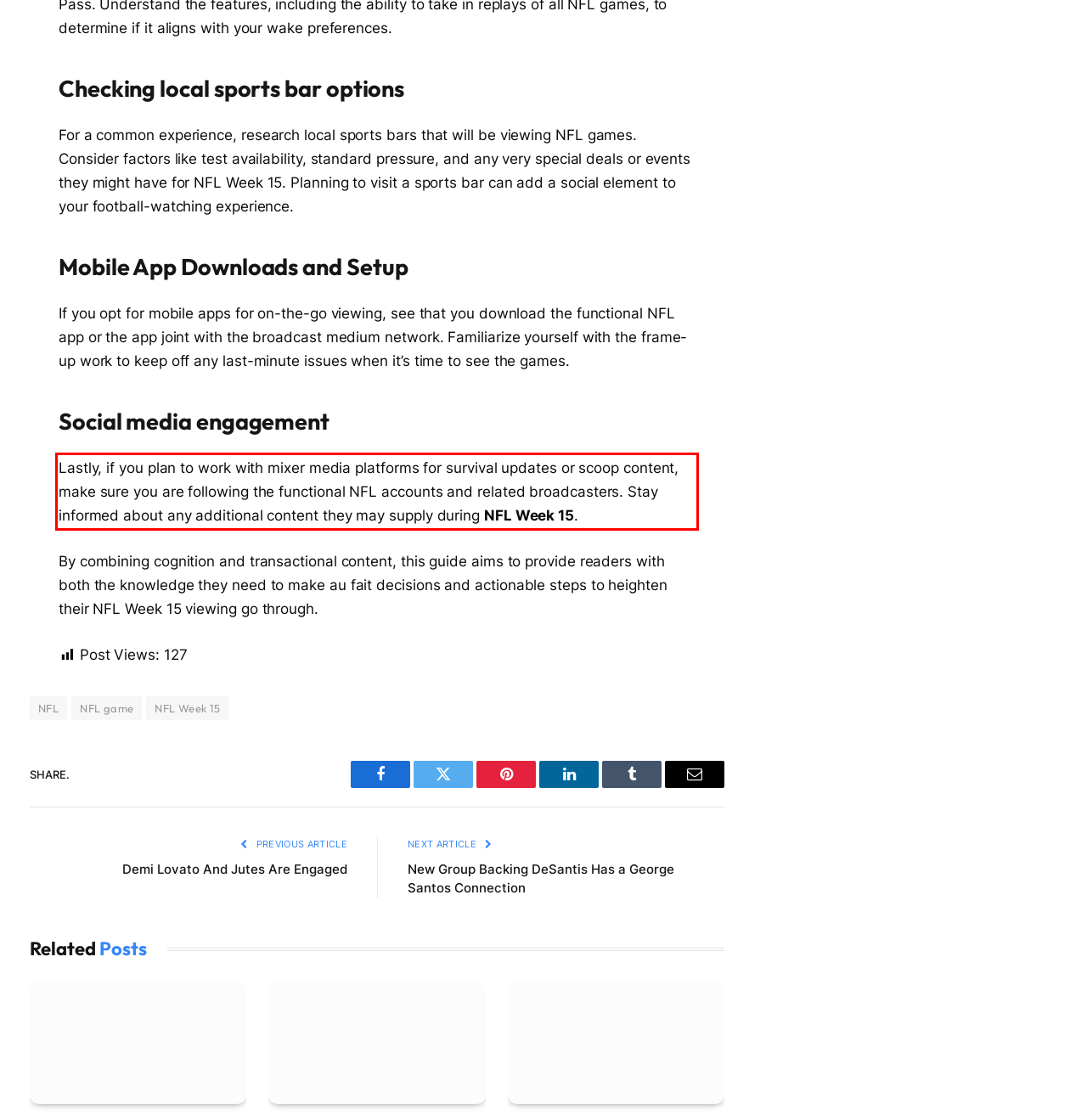Please analyze the provided webpage screenshot and perform OCR to extract the text content from the red rectangle bounding box.

Lastly, if you plan to work with mixer media platforms for survival updates or scoop content, make sure you are following the functional NFL accounts and related broadcasters. Stay informed about any additional content they may supply during NFL Week 15.